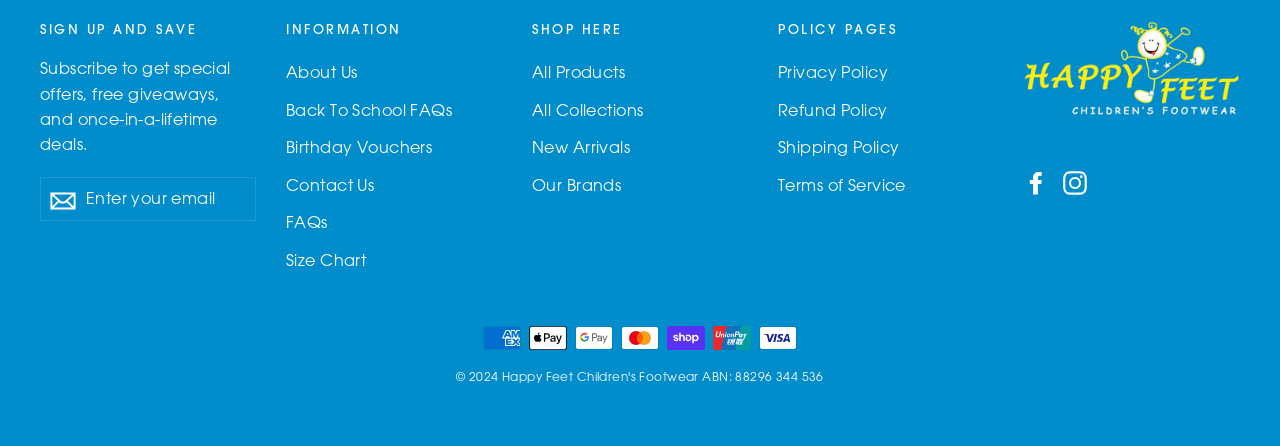Please identify the bounding box coordinates of the area I need to click to accomplish the following instruction: "Subscribe to newsletter".

[0.031, 0.398, 0.067, 0.495]